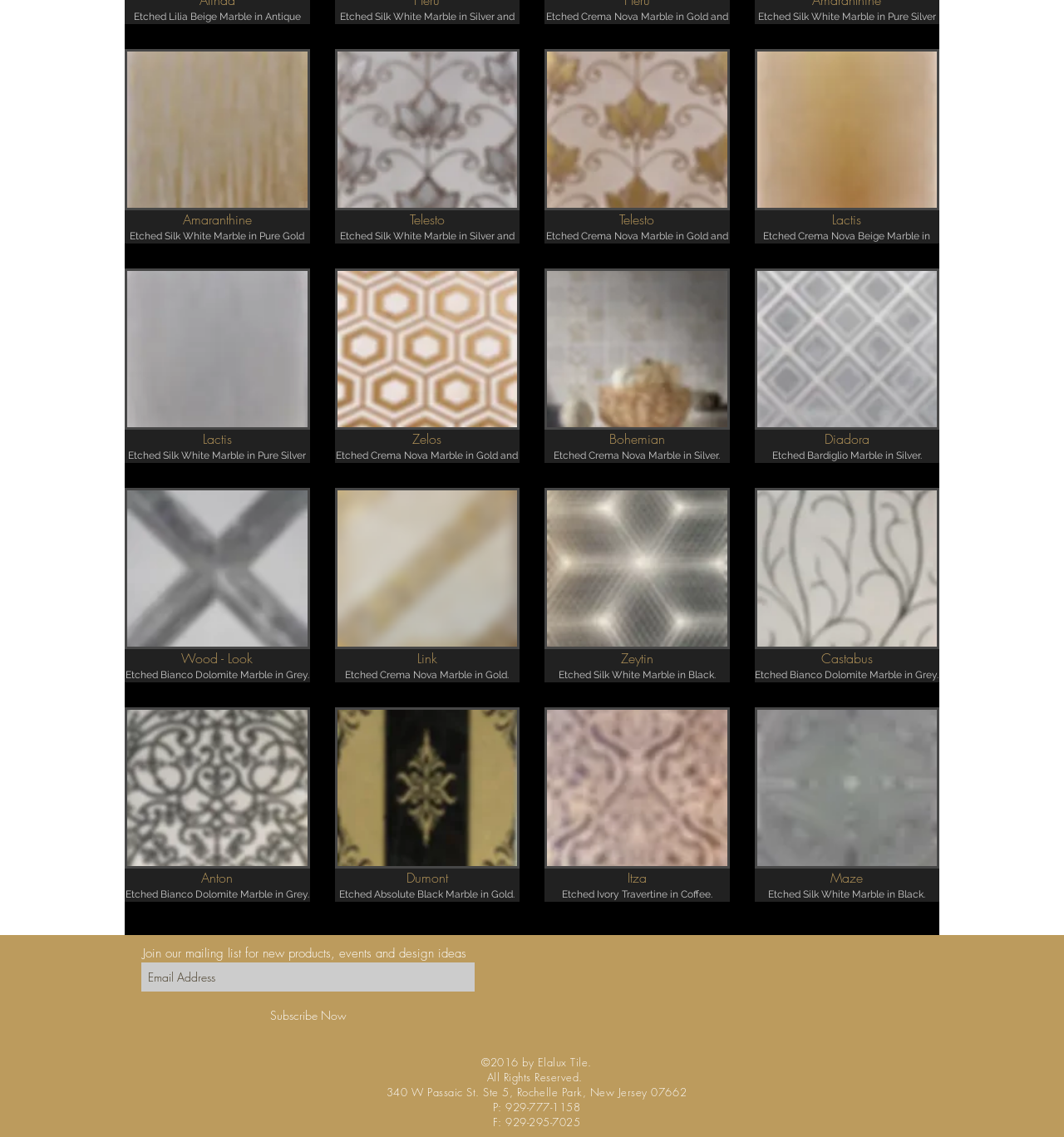Specify the bounding box coordinates of the region I need to click to perform the following instruction: "Subscribe to the mailing list". The coordinates must be four float numbers in the range of 0 to 1, i.e., [left, top, right, bottom].

[0.133, 0.879, 0.446, 0.906]